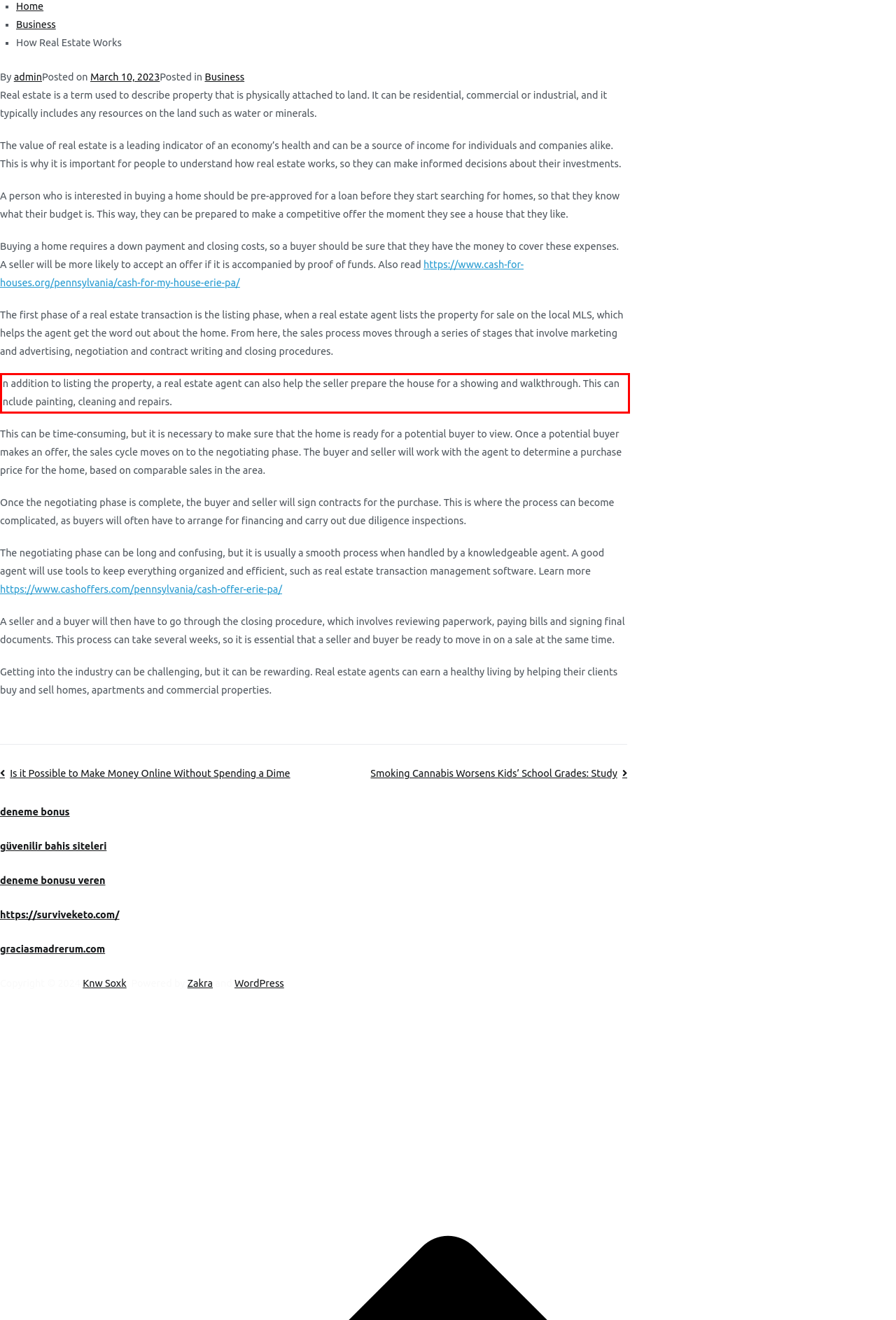You have a screenshot of a webpage with a red bounding box. Identify and extract the text content located inside the red bounding box.

In addition to listing the property, a real estate agent can also help the seller prepare the house for a showing and walkthrough. This can include painting, cleaning and repairs.